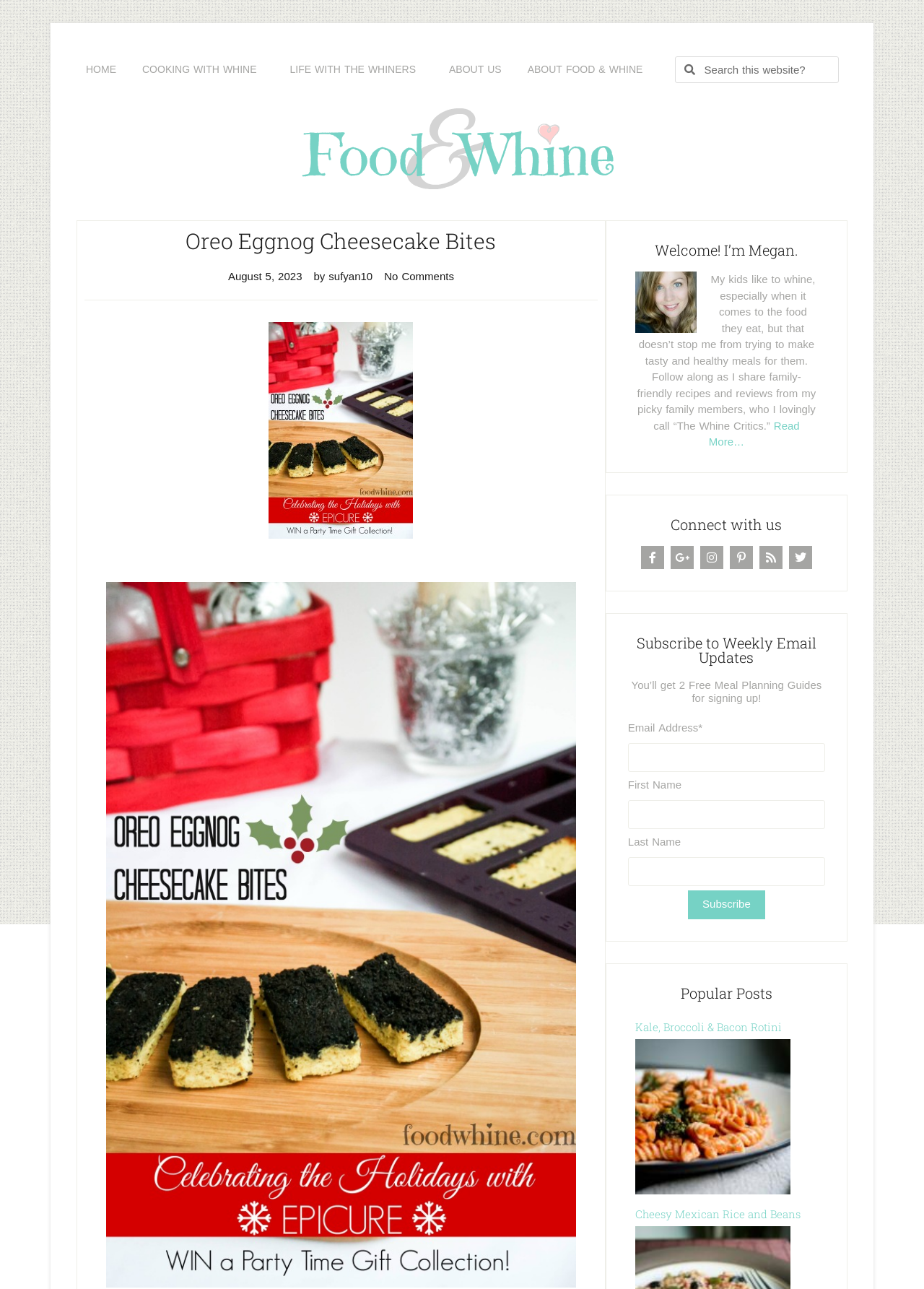What is the name of the social media platform represented by the icon?
Please provide a single word or phrase as your answer based on the screenshot.

Facebook